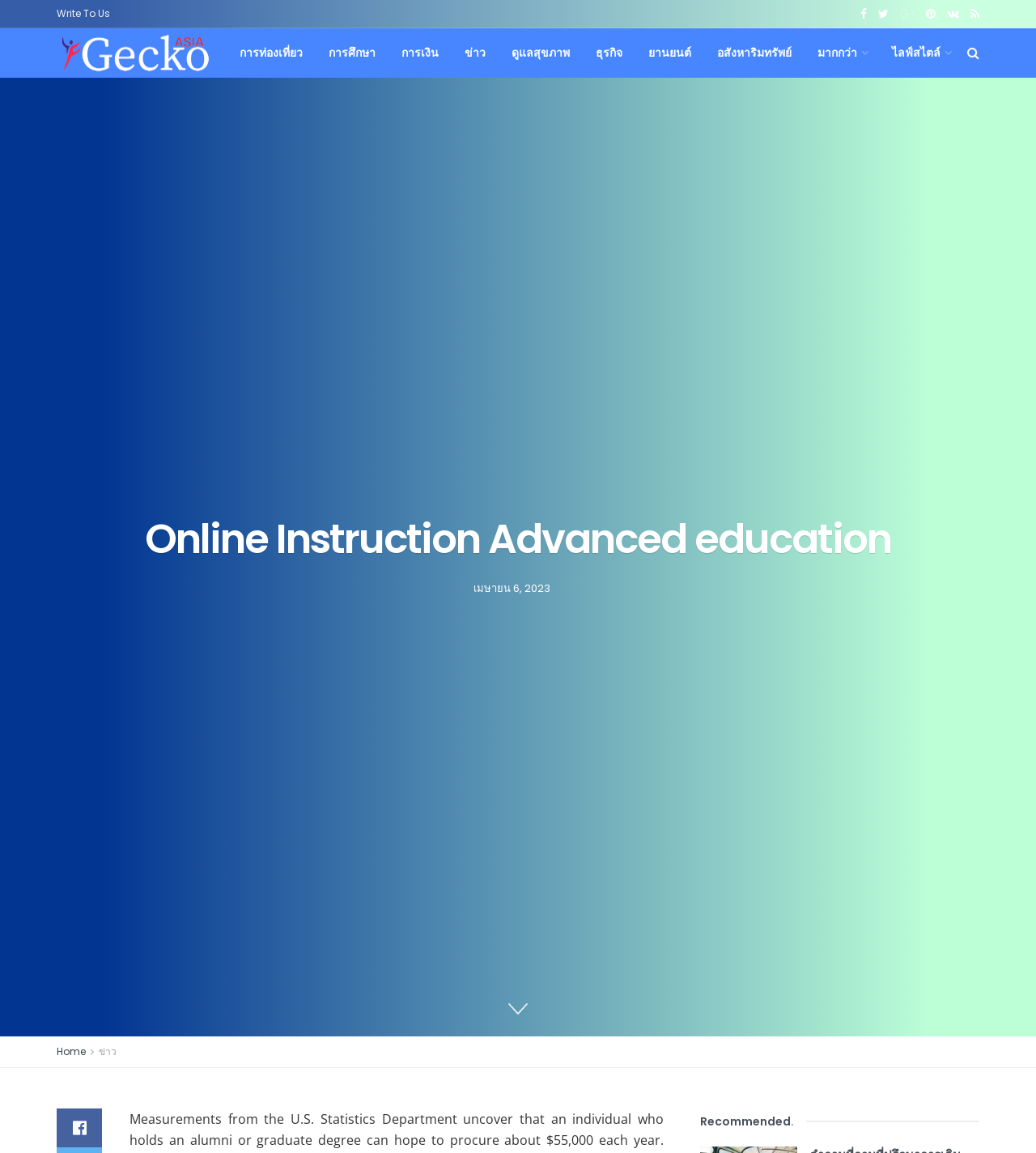What is the theme of the webpage?
Craft a detailed and extensive response to the question.

Based on the heading 'Online Instruction Advanced education' and the categories listed, I inferred that the theme of the webpage is related to education.